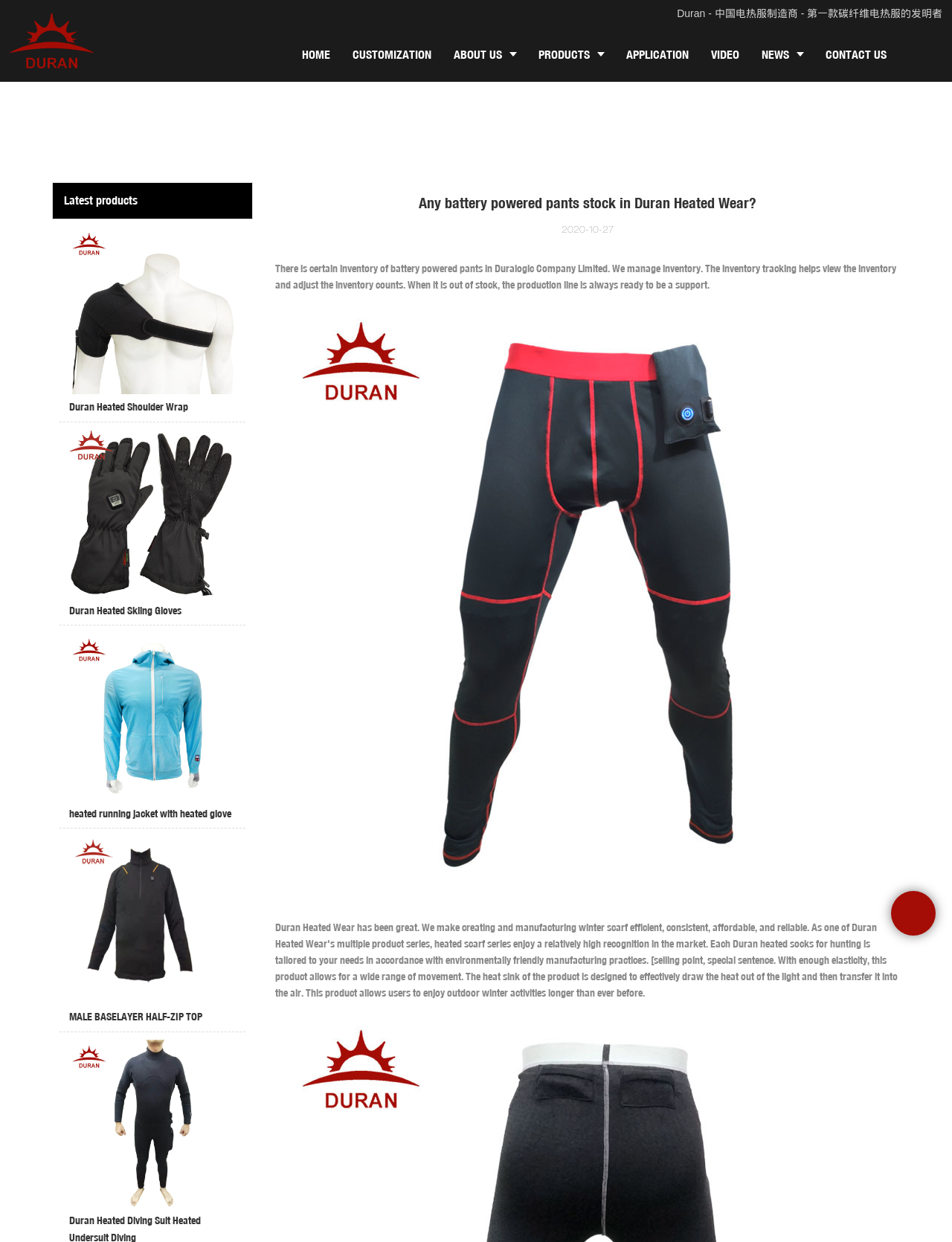Determine the bounding box coordinates of the clickable region to execute the instruction: "Go to HOME page". The coordinates should be four float numbers between 0 and 1, denoted as [left, top, right, bottom].

[0.306, 0.022, 0.359, 0.066]